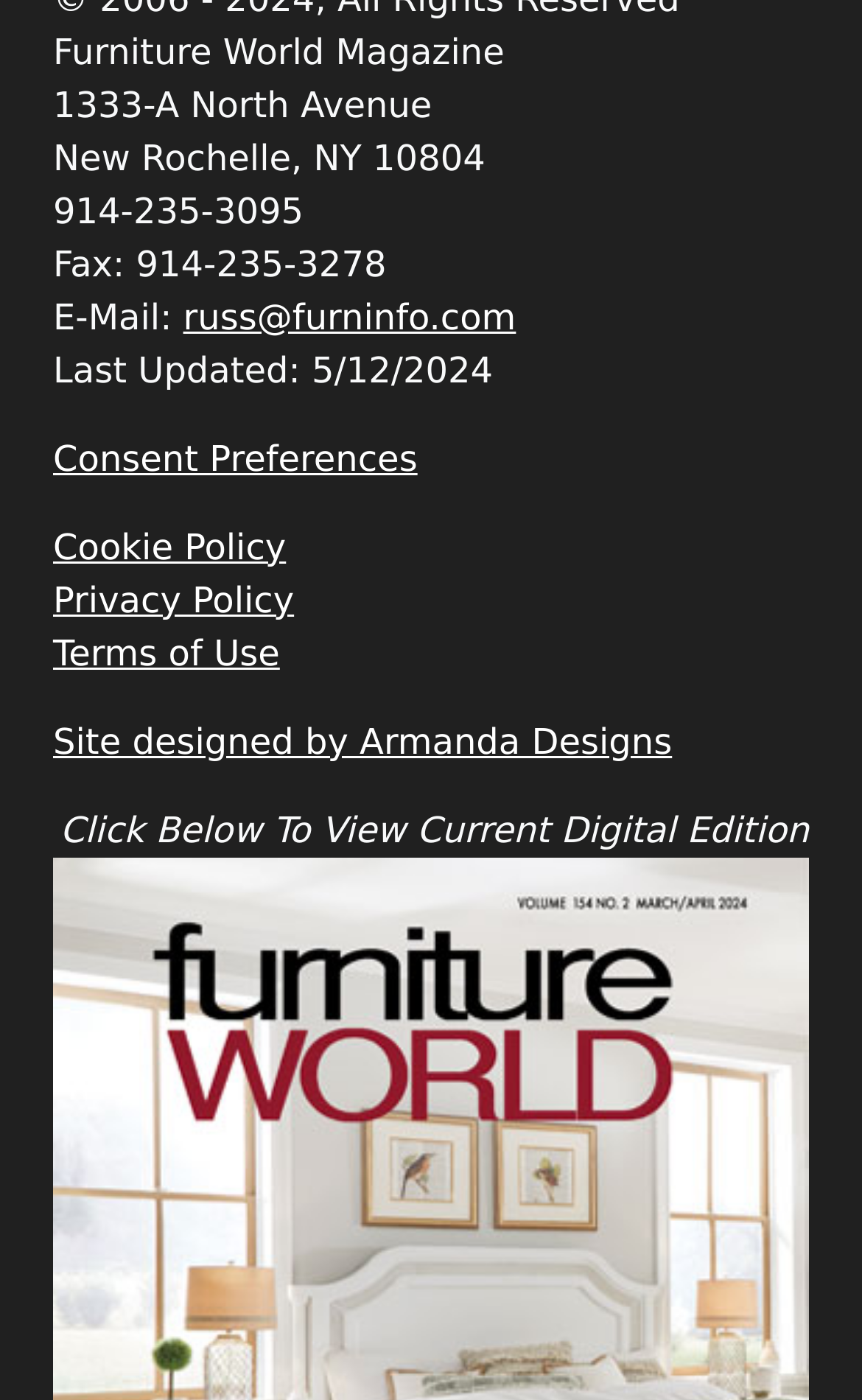Provide the bounding box coordinates of the section that needs to be clicked to accomplish the following instruction: "View current digital edition."

[0.062, 0.657, 0.931, 0.687]